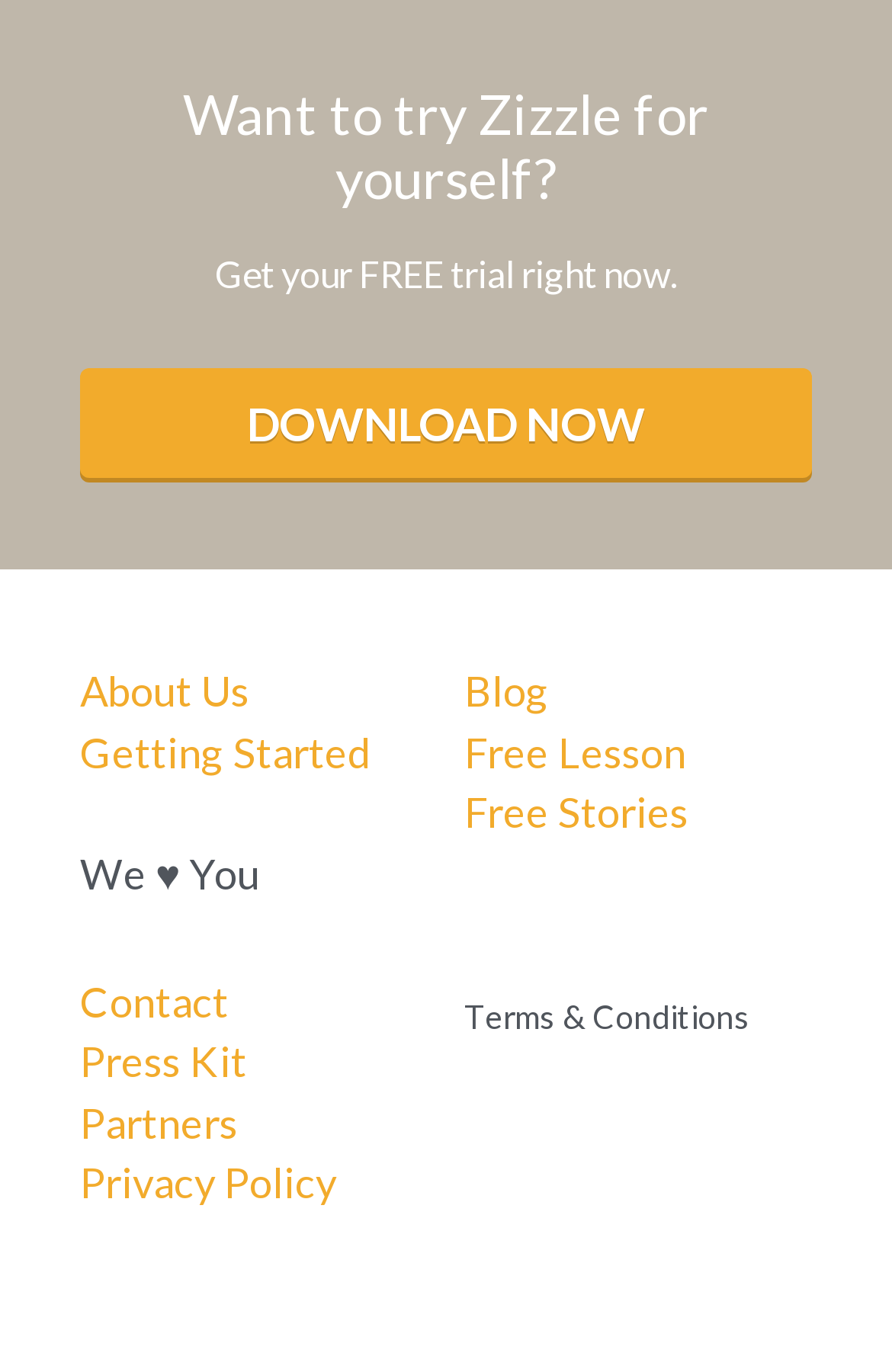How many links are there in the footer section?
Please provide a detailed and thorough answer to the question.

The footer section of the webpage contains 9 links, including 'About Us', 'Getting Started', 'Blog', 'Free Lesson', 'Free Stories', 'Contact', 'Press Kit', 'Partners', and 'Privacy Policy'. These links are located at the bottom of the page and provide additional information or resources to the user.